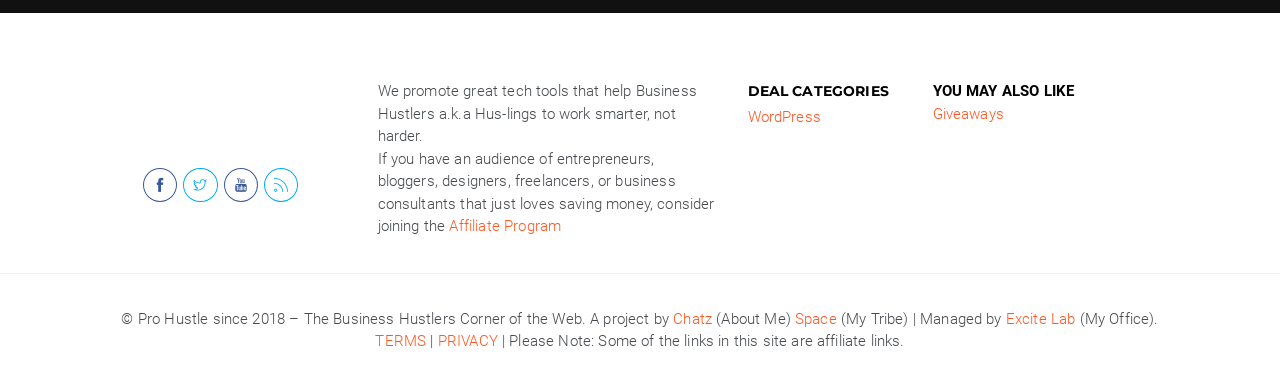What is the name of the affiliate program?
Answer with a single word or short phrase according to what you see in the image.

Affiliate Program